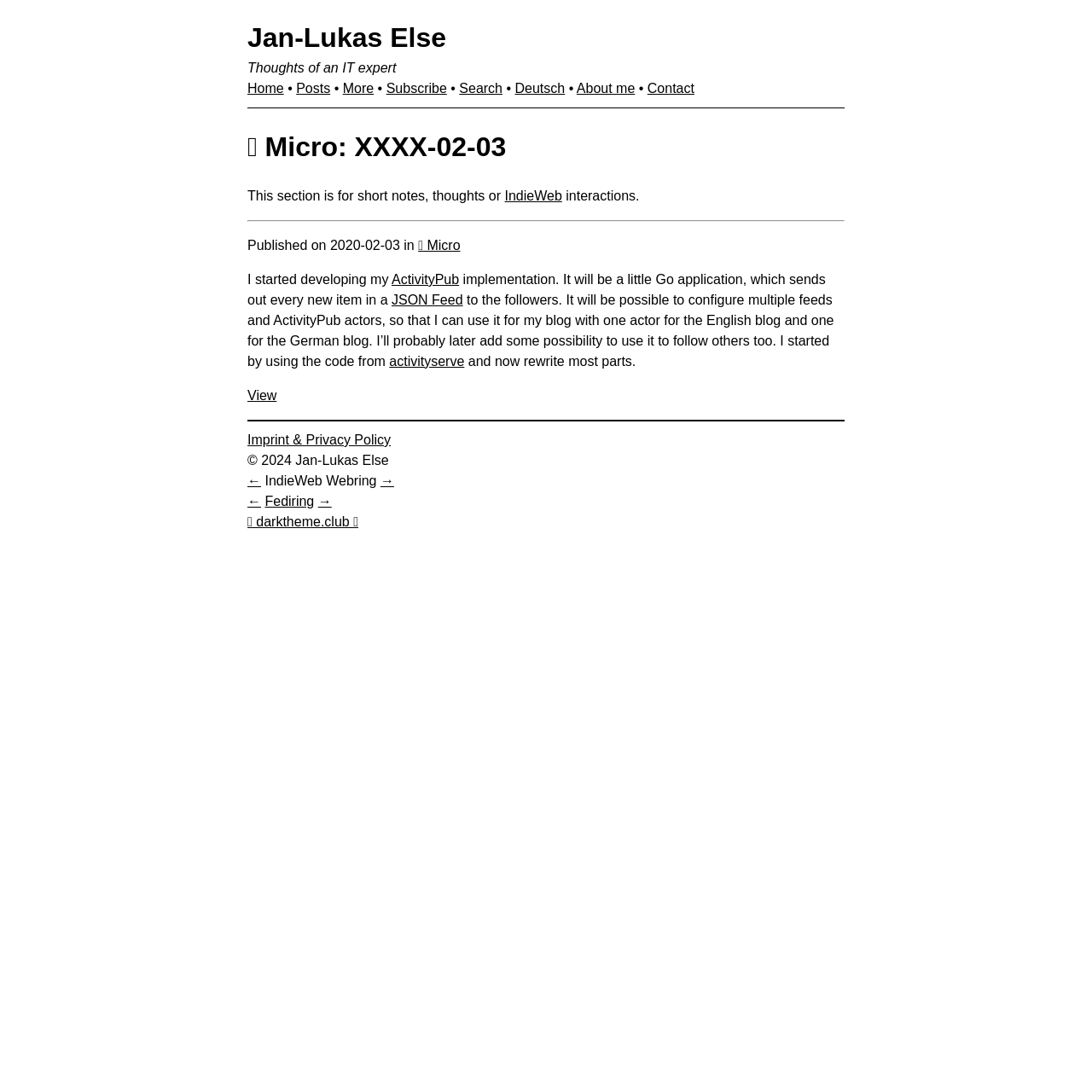Explain in detail what is displayed on the webpage.

This webpage appears to be a personal blog or website of Jan-Lukas Else, an IT expert. At the top, there is a heading with the author's name, followed by a subtitle "Thoughts of an IT expert". Below this, there is a navigation menu with links to "Home", "Posts", "More", "Subscribe", "Search", "Deutsch", "About me", and "Contact".

The main content of the page is divided into two sections. The first section has a heading "Micro: XXXX-02-03" and contains a brief description of the section, which is for short notes, thoughts, or interactions. There is also a link to "IndieWeb" in this section.

The second section is an article with a published date of "2020-02-03". The article discusses the author's development of an ActivityPub implementation, which will be a Go application that sends out new items in a JSON Feed to followers. The author plans to add features to configure multiple feeds and ActivityPub actors, and possibly allow following others in the future. The article also mentions that the author started by using code from "activityserve" and is rewriting most parts.

At the bottom of the page, there is a section with links to "Imprint & Privacy Policy", a copyright notice, and a navigation menu with links to previous and next pages, as well as links to "IndieWeb Webring", "Fediring", and "darktheme.club".